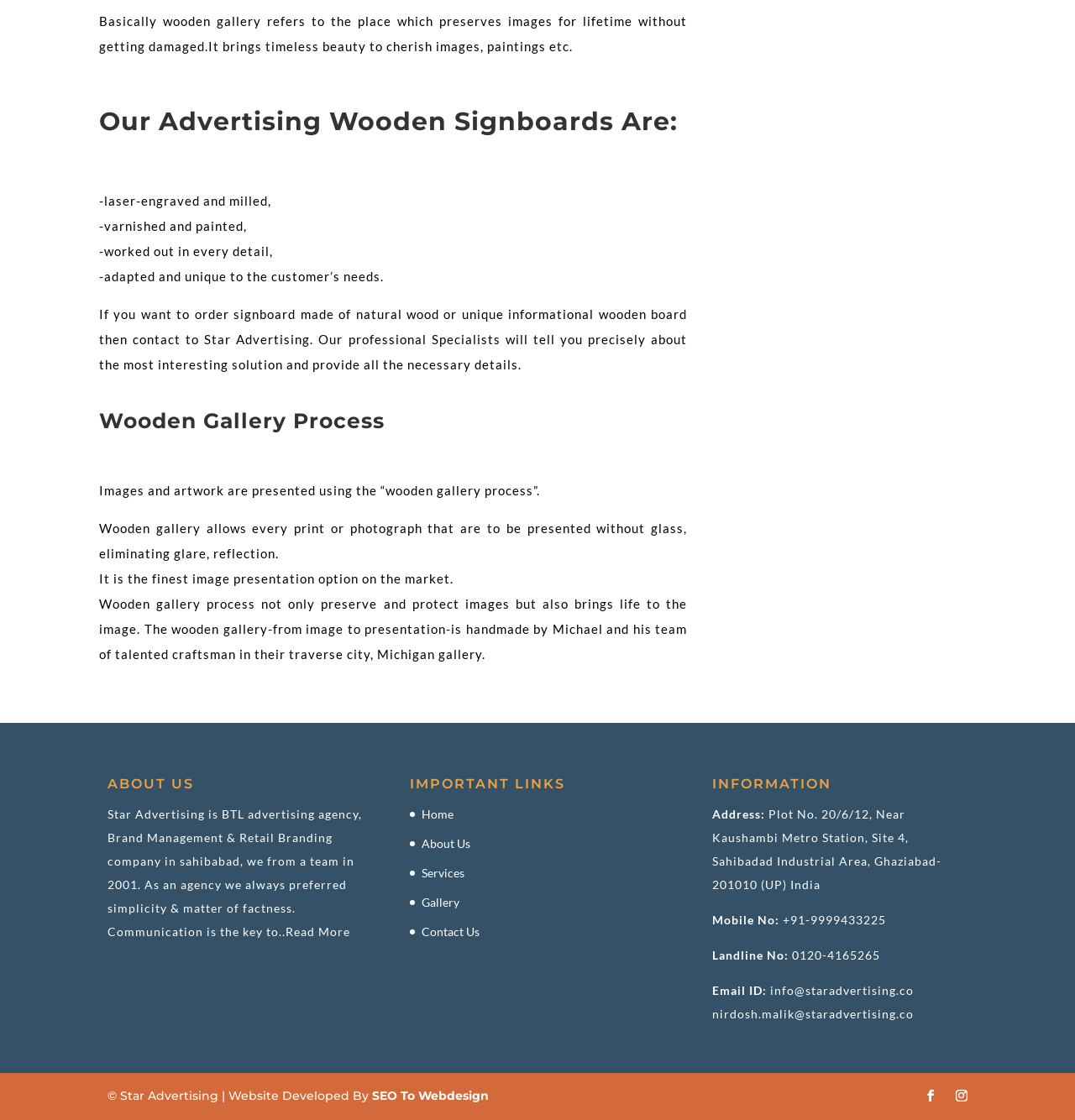Find the bounding box coordinates for the HTML element specified by: "Gallery".

[0.392, 0.799, 0.427, 0.812]